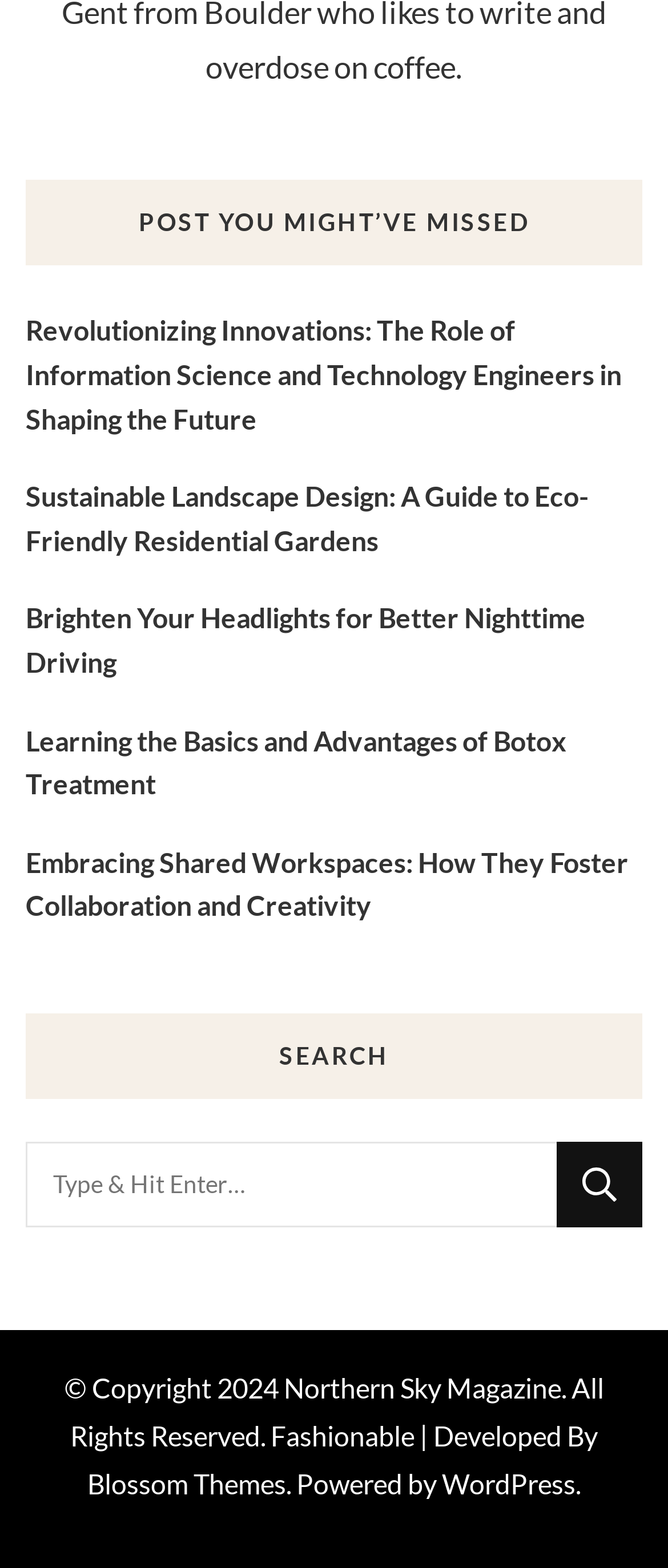Please answer the following question using a single word or phrase: 
How many static text elements are there at the bottom of the page?

4